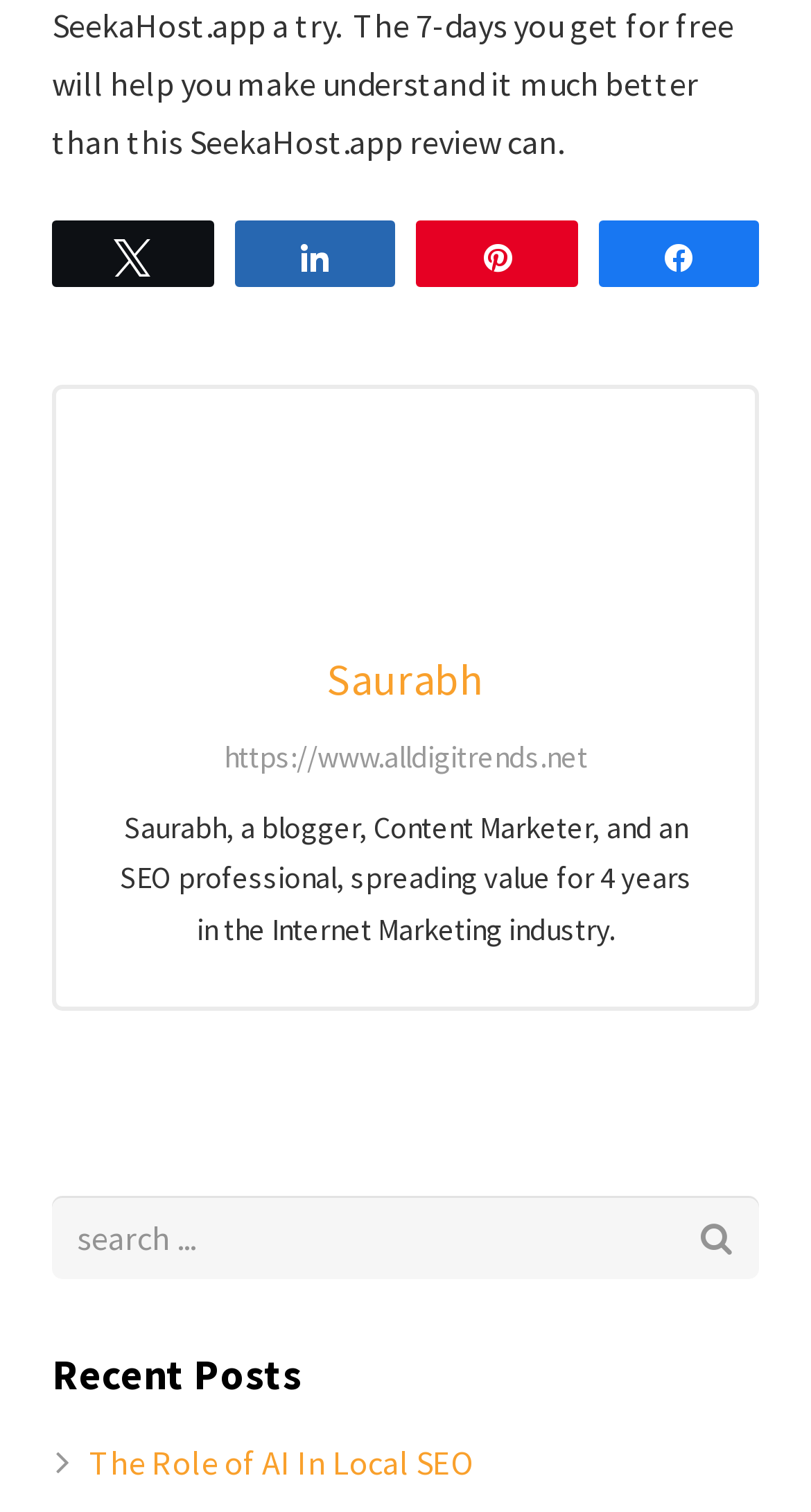Can you find the bounding box coordinates for the element that needs to be clicked to execute this instruction: "Share"? The coordinates should be given as four float numbers between 0 and 1, i.e., [left, top, right, bottom].

[0.291, 0.148, 0.485, 0.189]